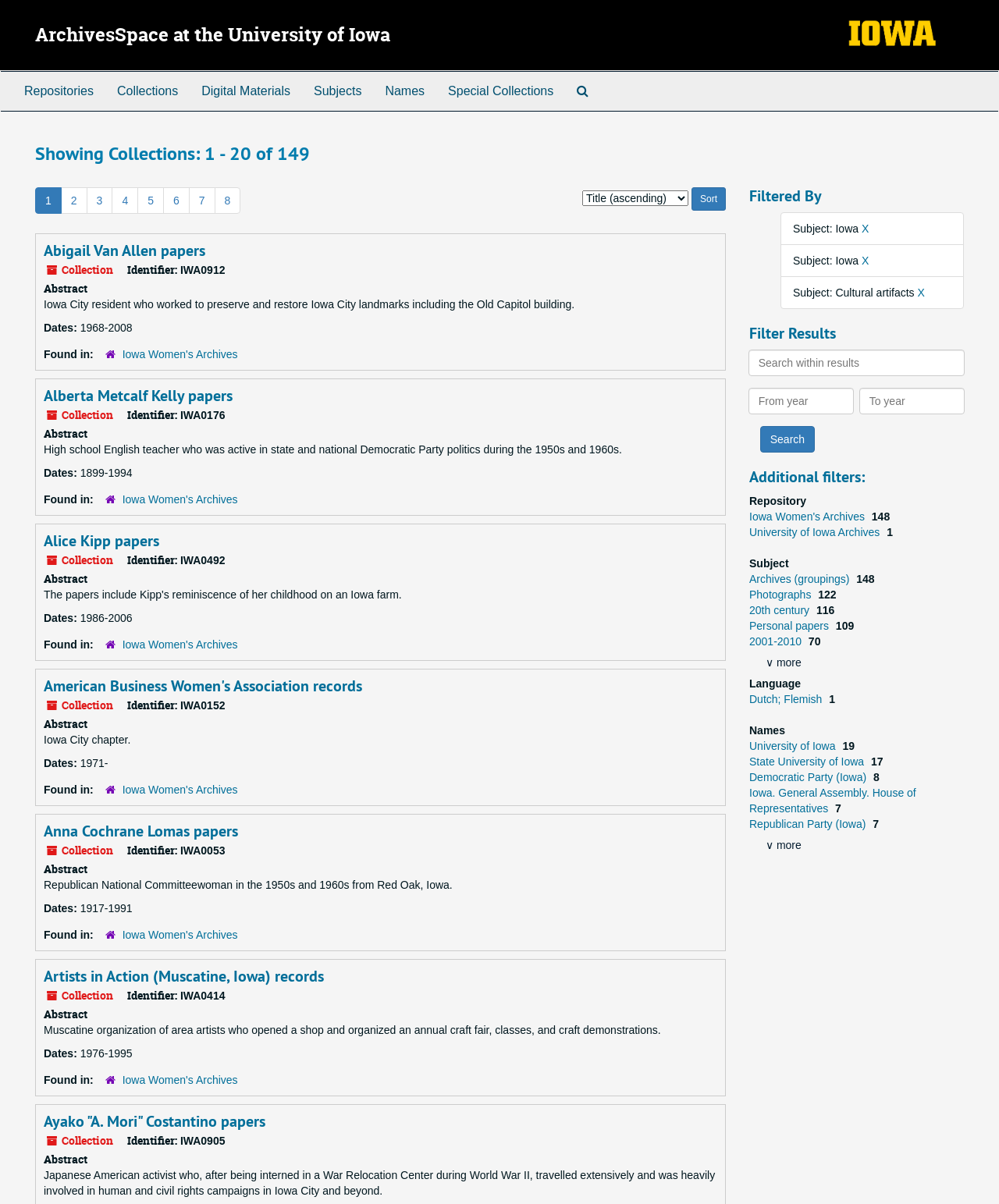Please identify the bounding box coordinates of the region to click in order to complete the task: "Search The Archives". The coordinates must be four float numbers between 0 and 1, specified as [left, top, right, bottom].

[0.566, 0.06, 0.601, 0.092]